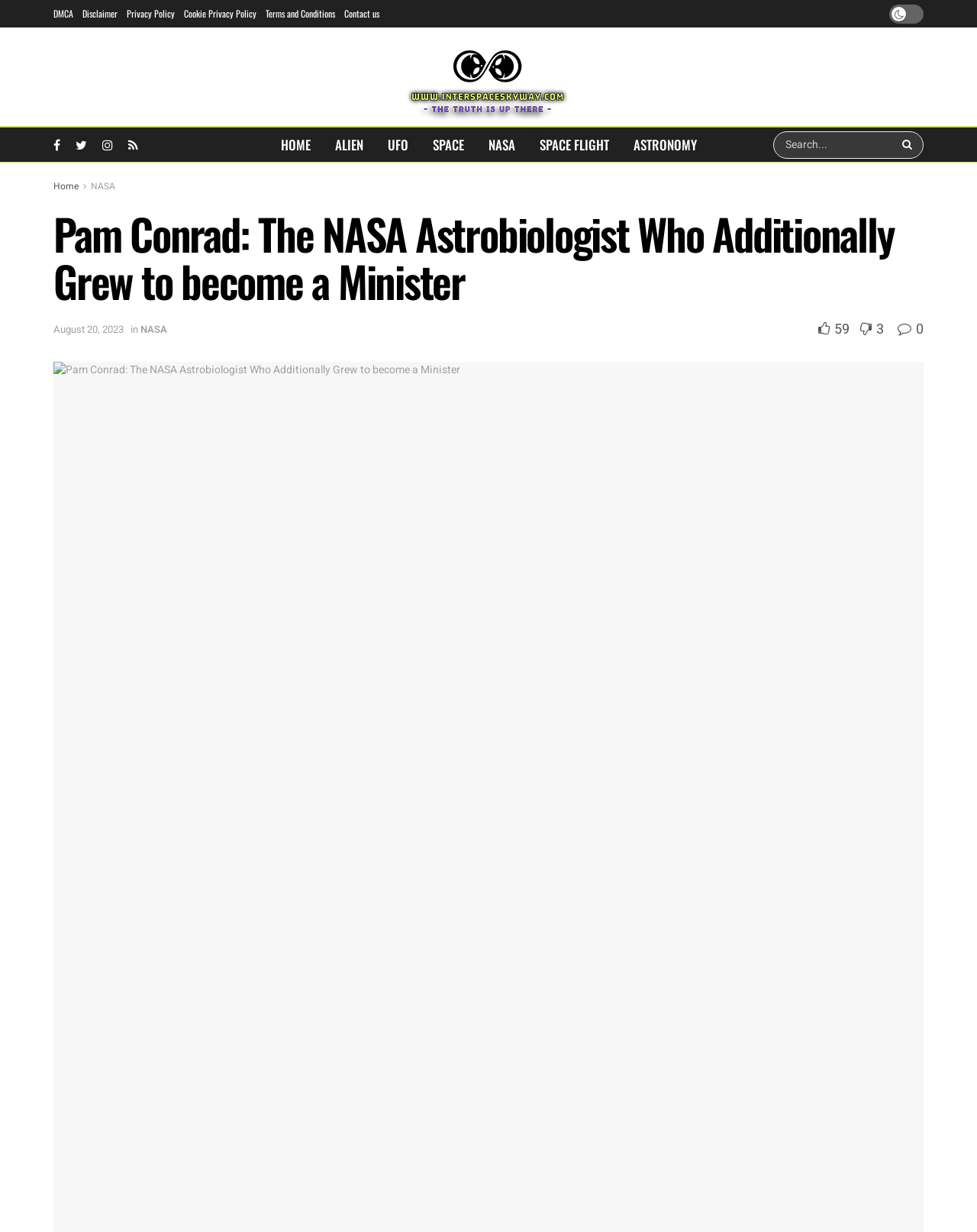What is the name of the NASA astrobiologist?
Look at the image and respond with a single word or a short phrase.

Pam Conrad